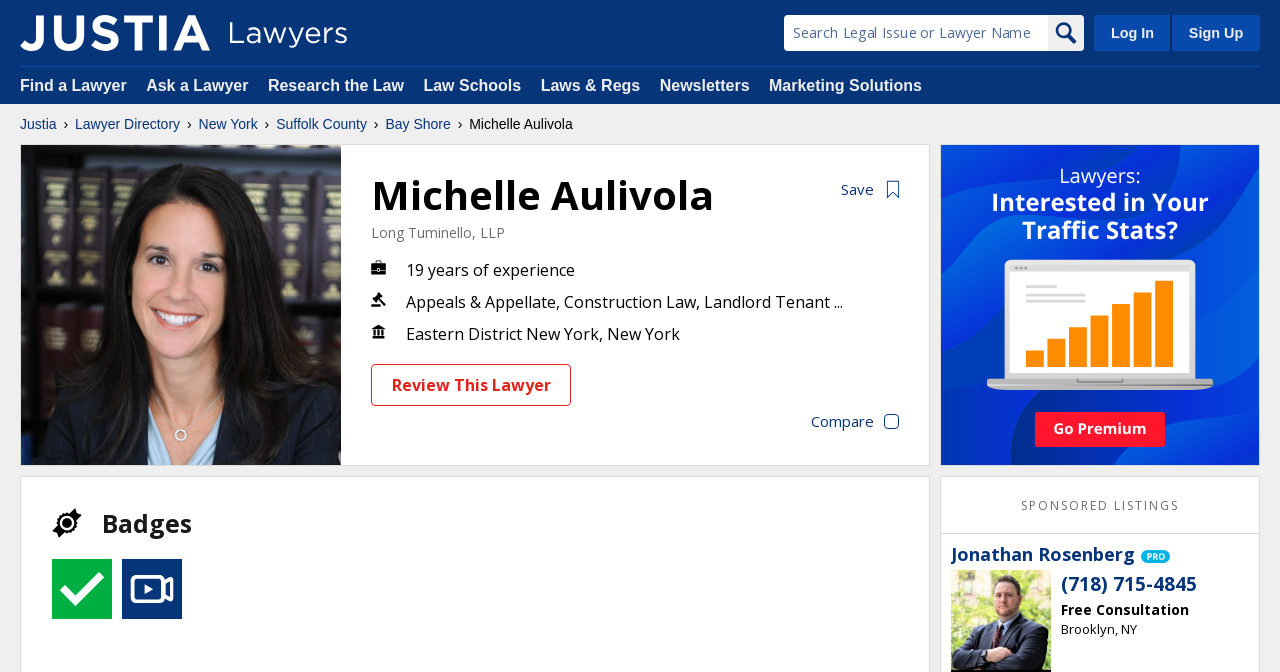Please specify the coordinates of the bounding box for the element that should be clicked to carry out this instruction: "Search for a lawyer". The coordinates must be four float numbers between 0 and 1, formatted as [left, top, right, bottom].

[0.612, 0.022, 0.819, 0.076]